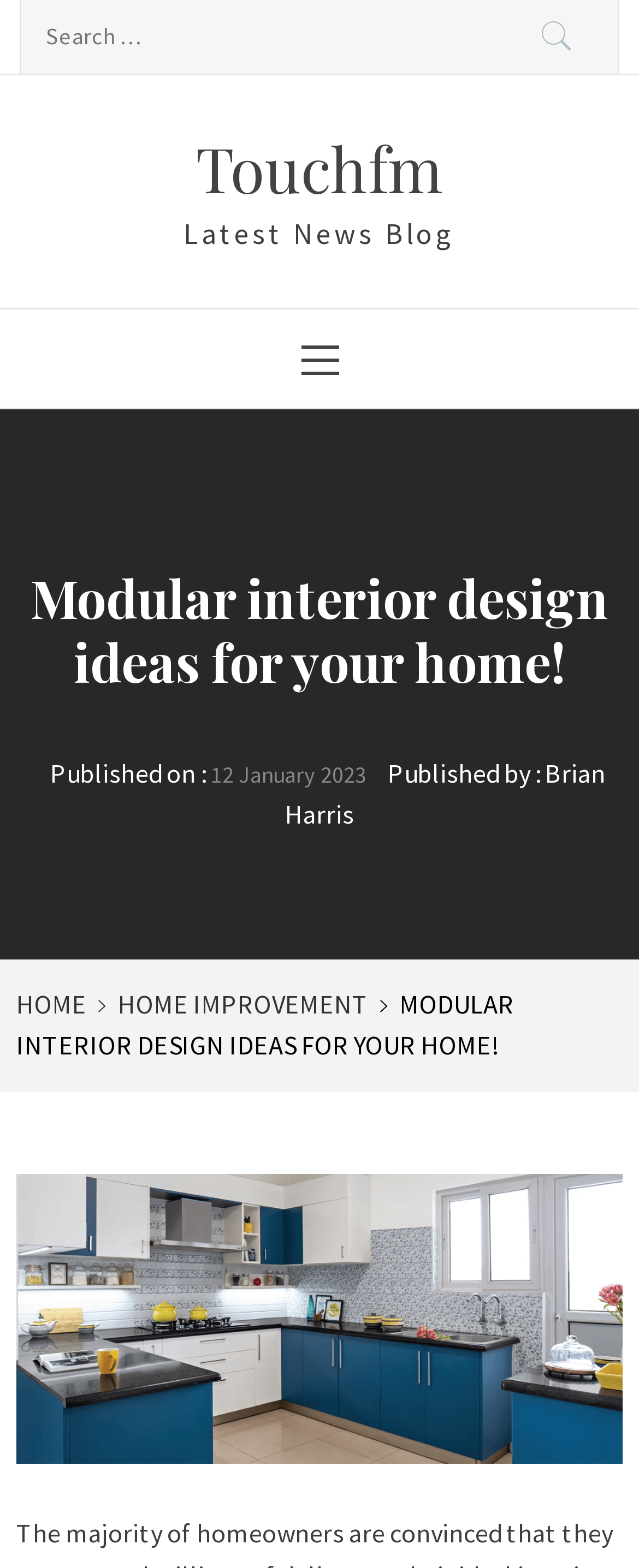Pinpoint the bounding box coordinates of the area that should be clicked to complete the following instruction: "Visit Touchfm homepage". The coordinates must be given as four float numbers between 0 and 1, i.e., [left, top, right, bottom].

[0.306, 0.08, 0.694, 0.134]